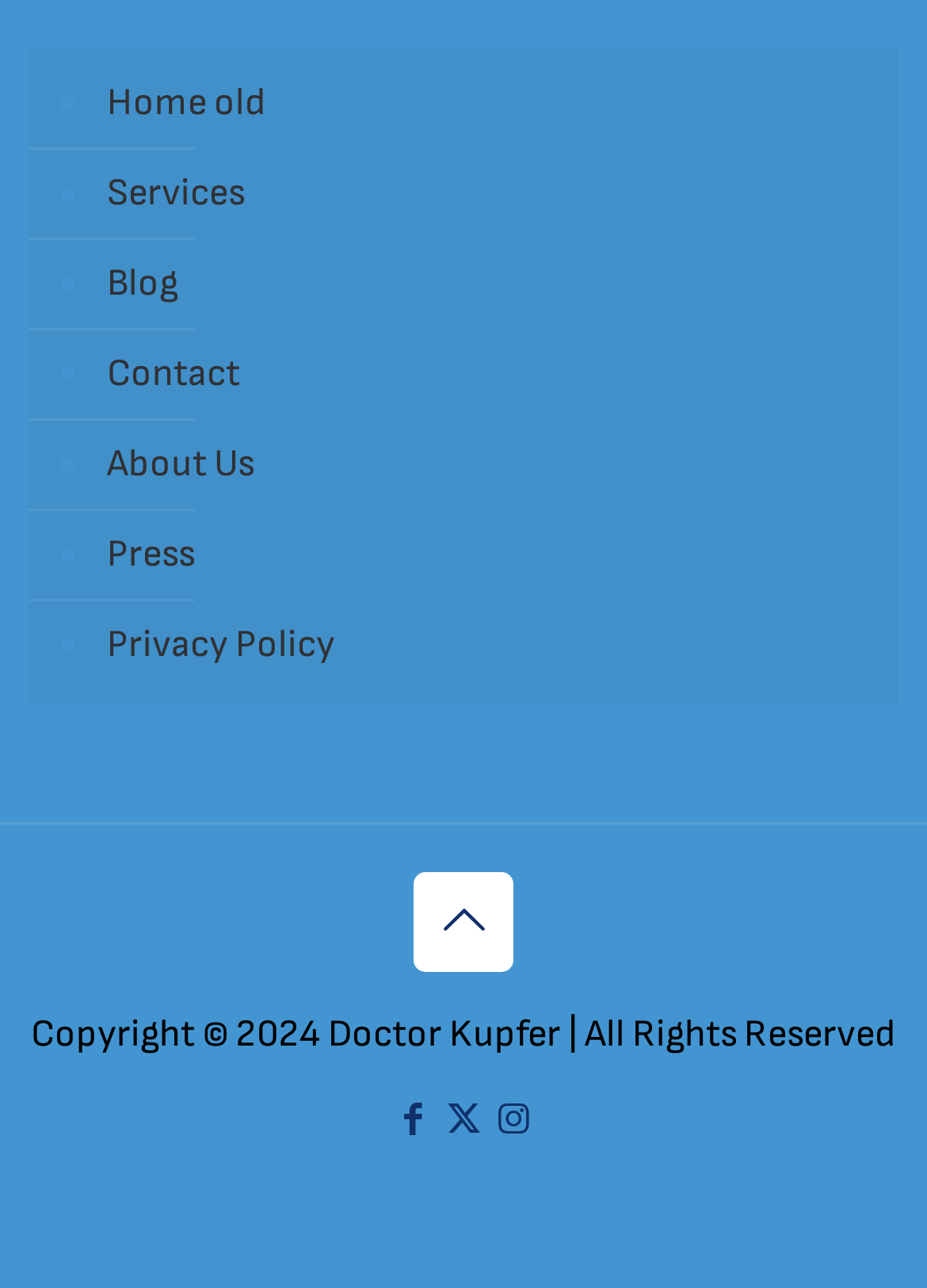Provide the bounding box coordinates of the HTML element described by the text: "Home old".

[0.108, 0.045, 0.944, 0.116]